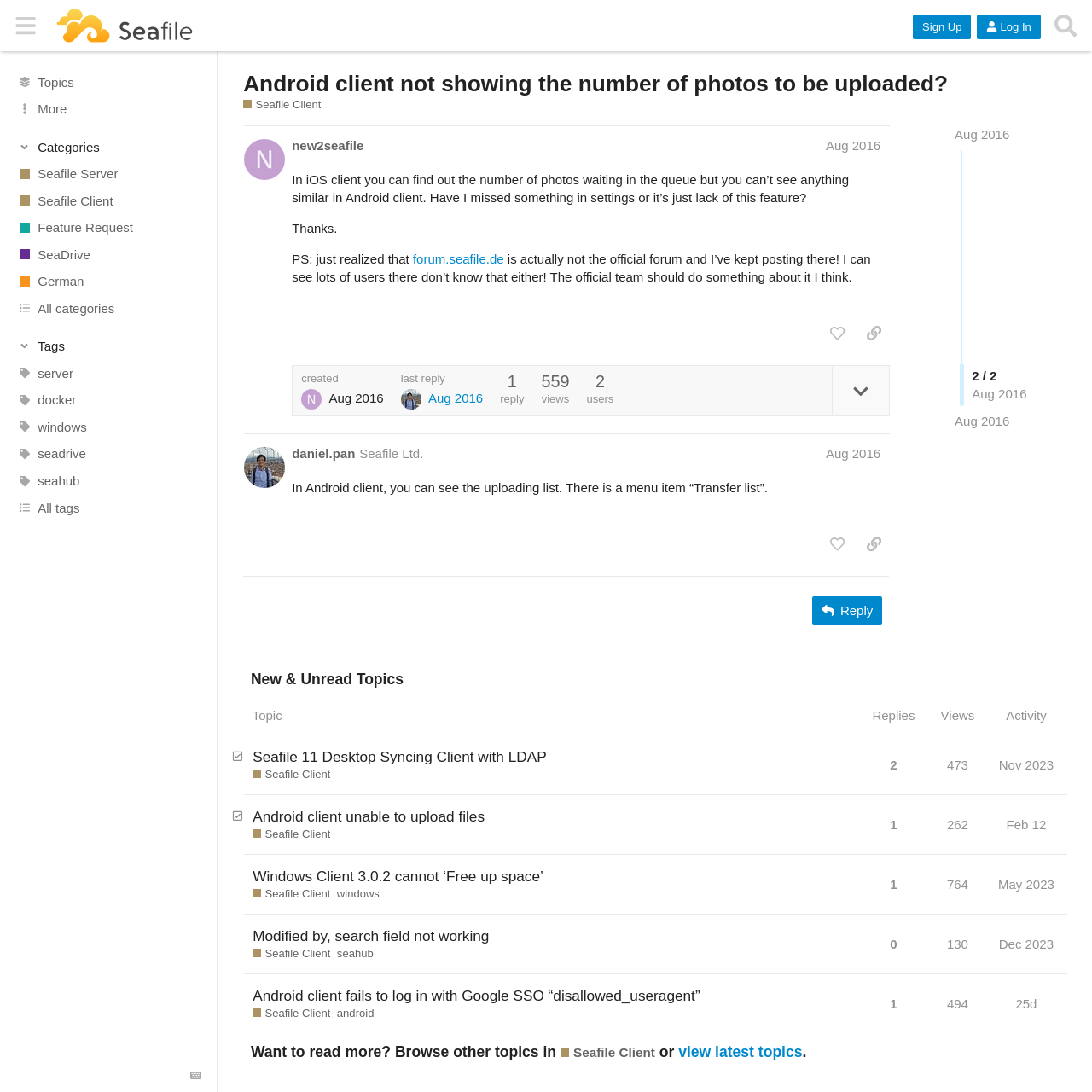What is the name of the forum?
Can you offer a detailed and complete answer to this question?

The name of the forum can be found in the top left corner of the webpage, where it says 'Seafile Community Forum' in a link format.